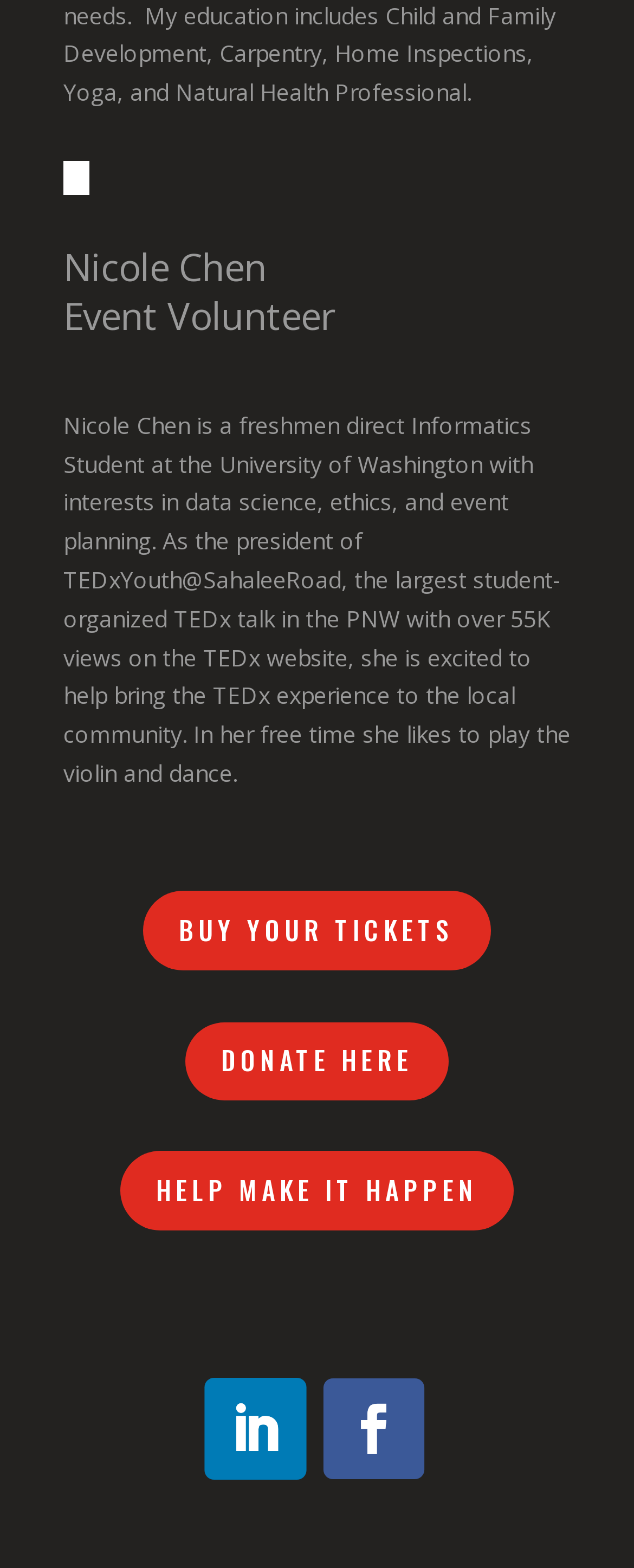What is the name of the organization Nicole Chen is the president of?
From the screenshot, supply a one-word or short-phrase answer.

TEDxYouth@SahaleeRoad